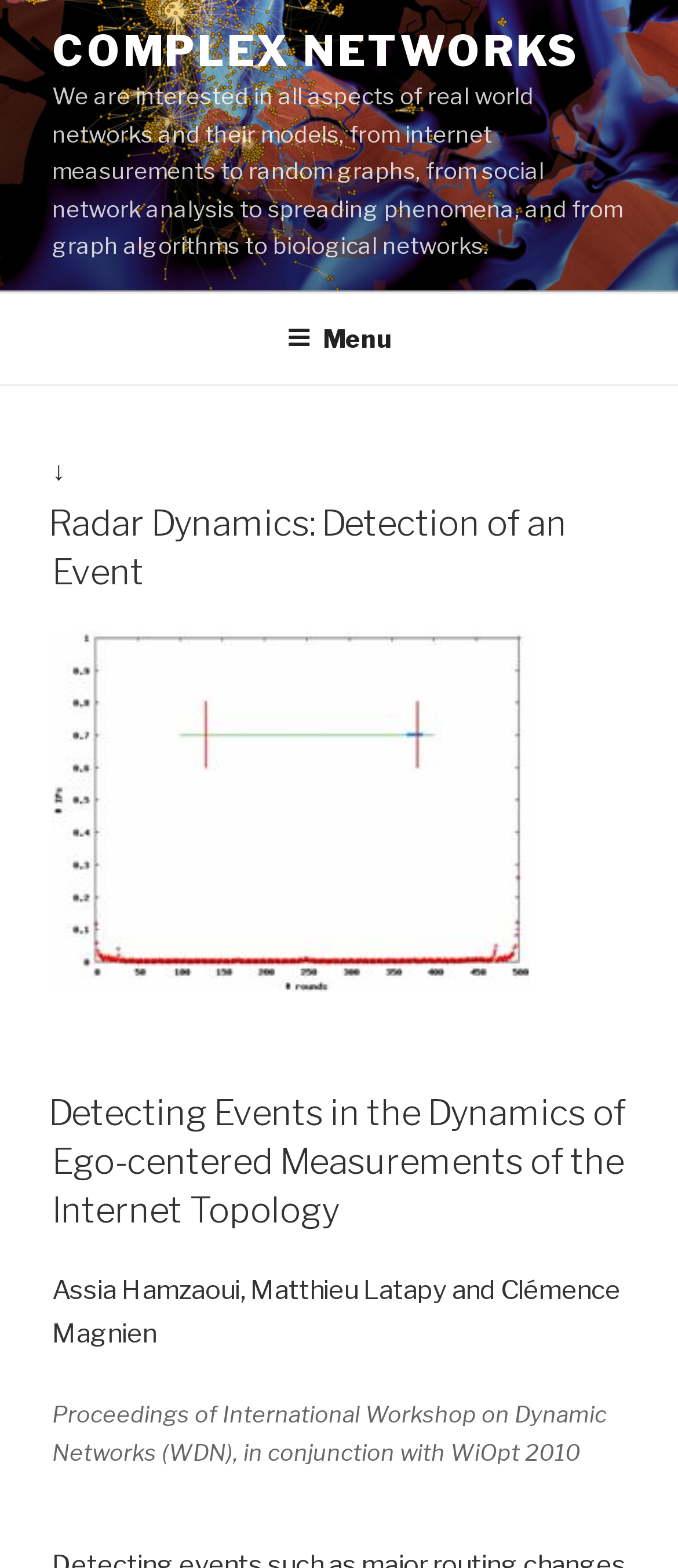Please provide the bounding box coordinates in the format (top-left x, top-left y, bottom-right x, bottom-right y). Remember, all values are floating point numbers between 0 and 1. What is the bounding box coordinate of the region described as: Complex Networks

[0.077, 0.017, 0.853, 0.049]